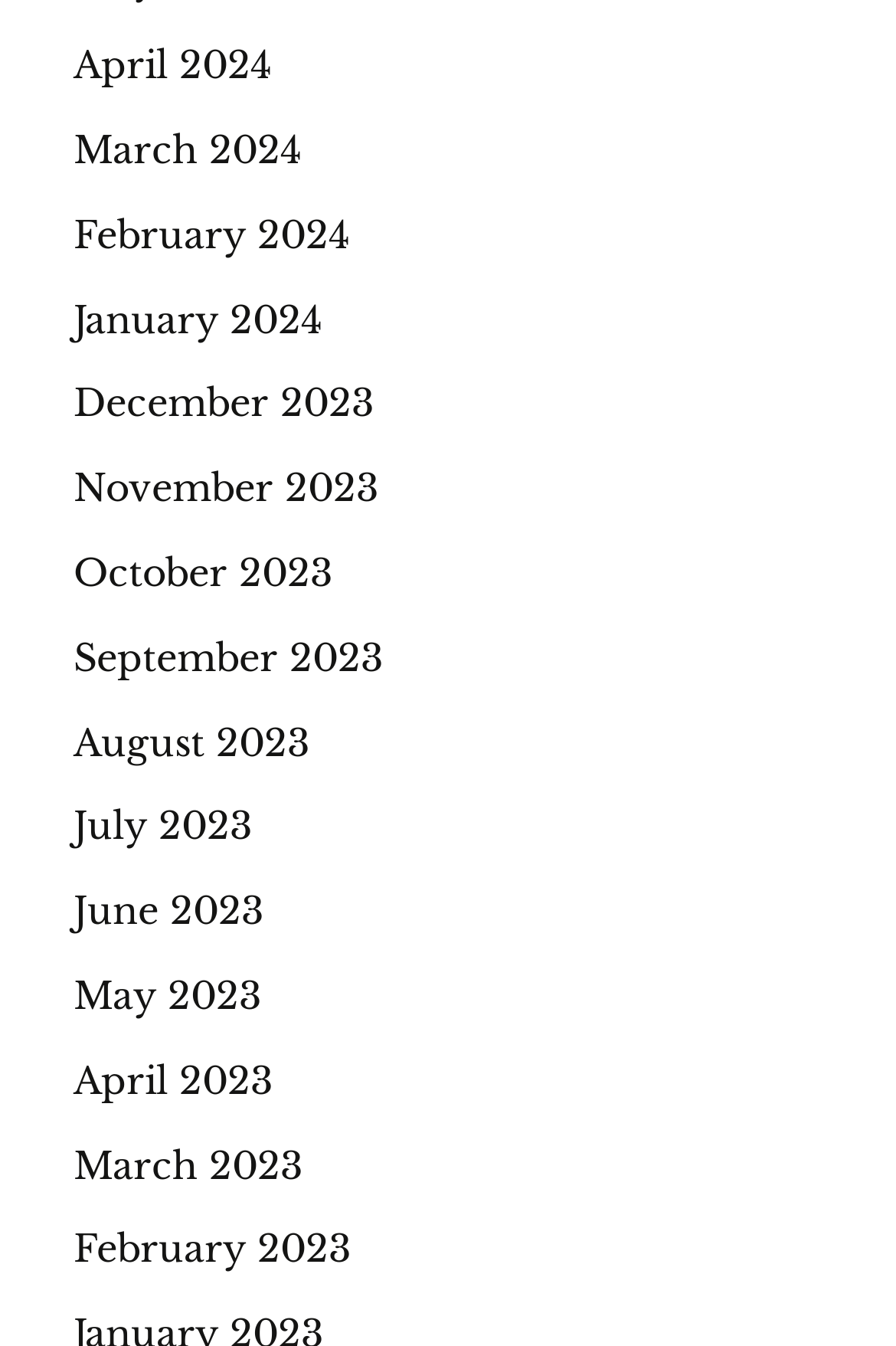What is the latest month listed?
Using the image, give a concise answer in the form of a single word or short phrase.

April 2024